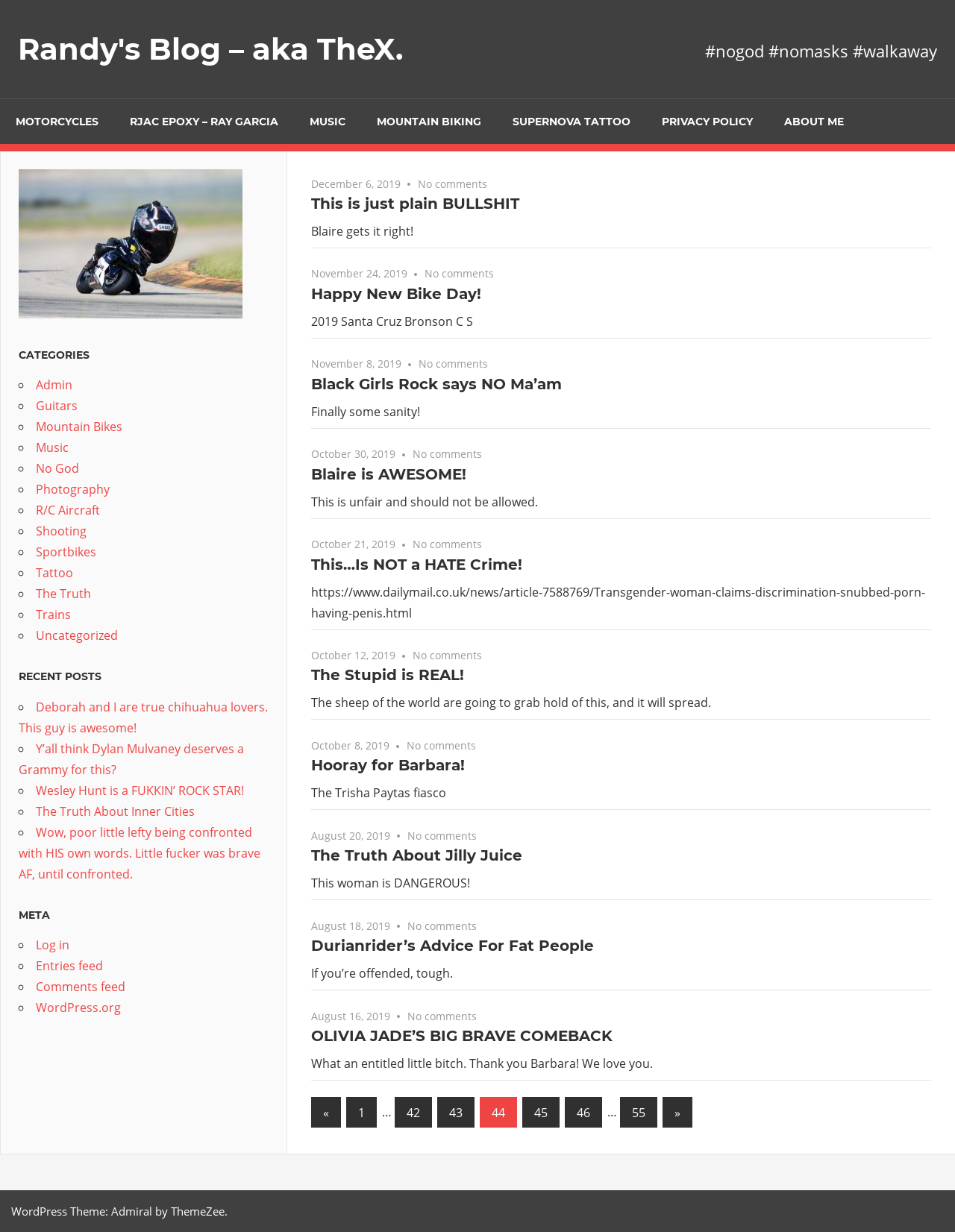Use a single word or phrase to answer this question: 
How many articles are on this page?

10